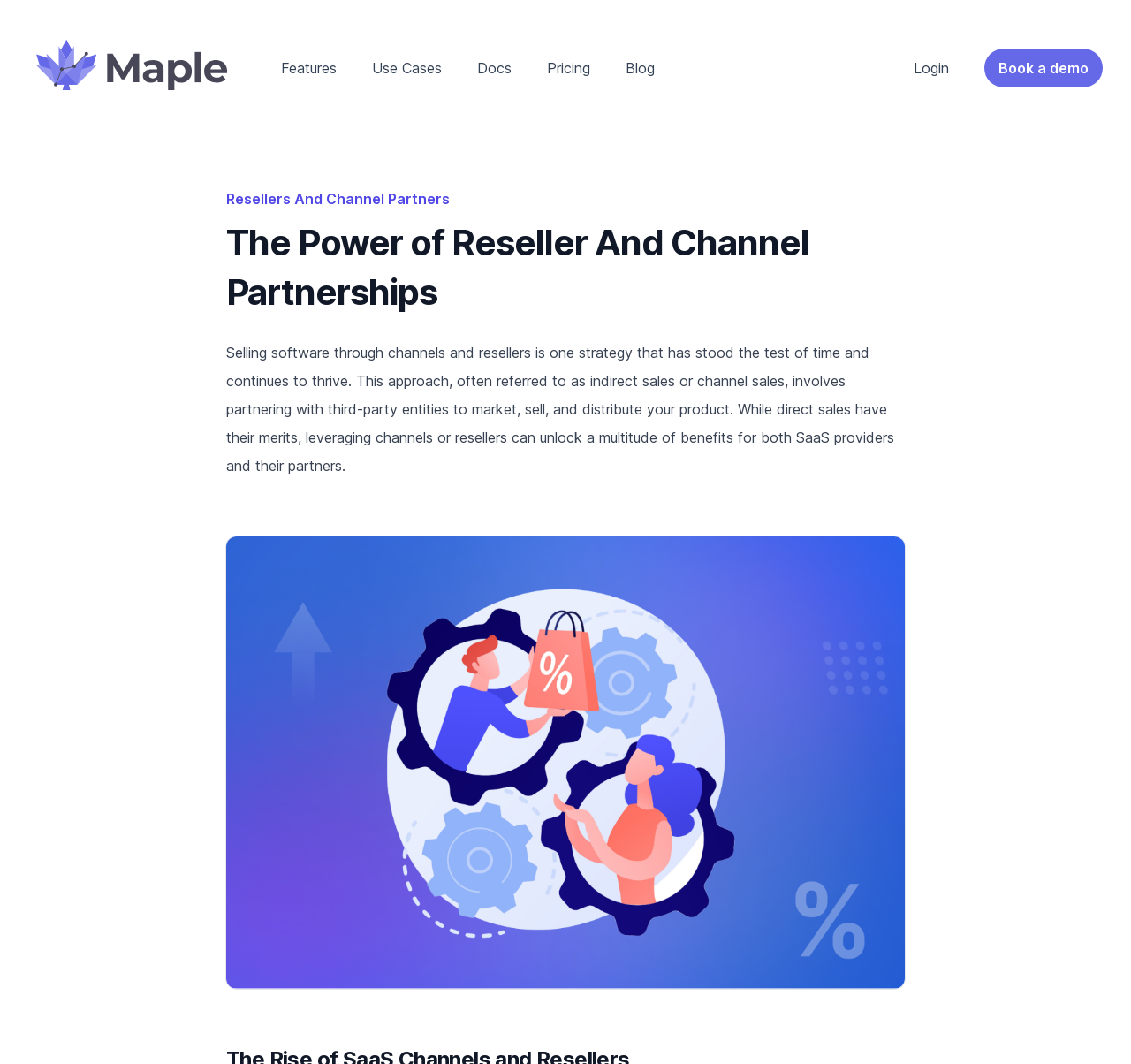Create an elaborate caption that covers all aspects of the webpage.

The webpage is about the power of partnerships, specifically reseller and channel partnerships, in the context of software sales. At the top left, there is a logo image of "Maple" accompanied by a link to the "Home" page. To the right of the logo, there are several links to other pages, including "Features", "Use Cases", "Docs", "Pricing", "Blog", and "Login", which are evenly spaced and aligned horizontally.

Below the navigation links, there is a prominent call-to-action button "Book a demo" at the top right corner. Underneath the navigation links, there is a section that highlights the benefits of reseller and channel partnerships. This section starts with a heading "The Power of Reseller And Channel Partnerships" and is followed by a paragraph of text that explains the concept of indirect sales or channel sales. The text describes how partnering with third-party entities can unlock benefits for both SaaS providers and their partners.

Below the text, there is a figure or image that likely illustrates the concept of reseller and channel partnerships. The image takes up a significant portion of the page, spanning from the left to the right edge, and is positioned near the bottom of the page. Overall, the webpage has a clean and organized layout, with clear headings and concise text that effectively communicates the importance of partnerships in software sales.